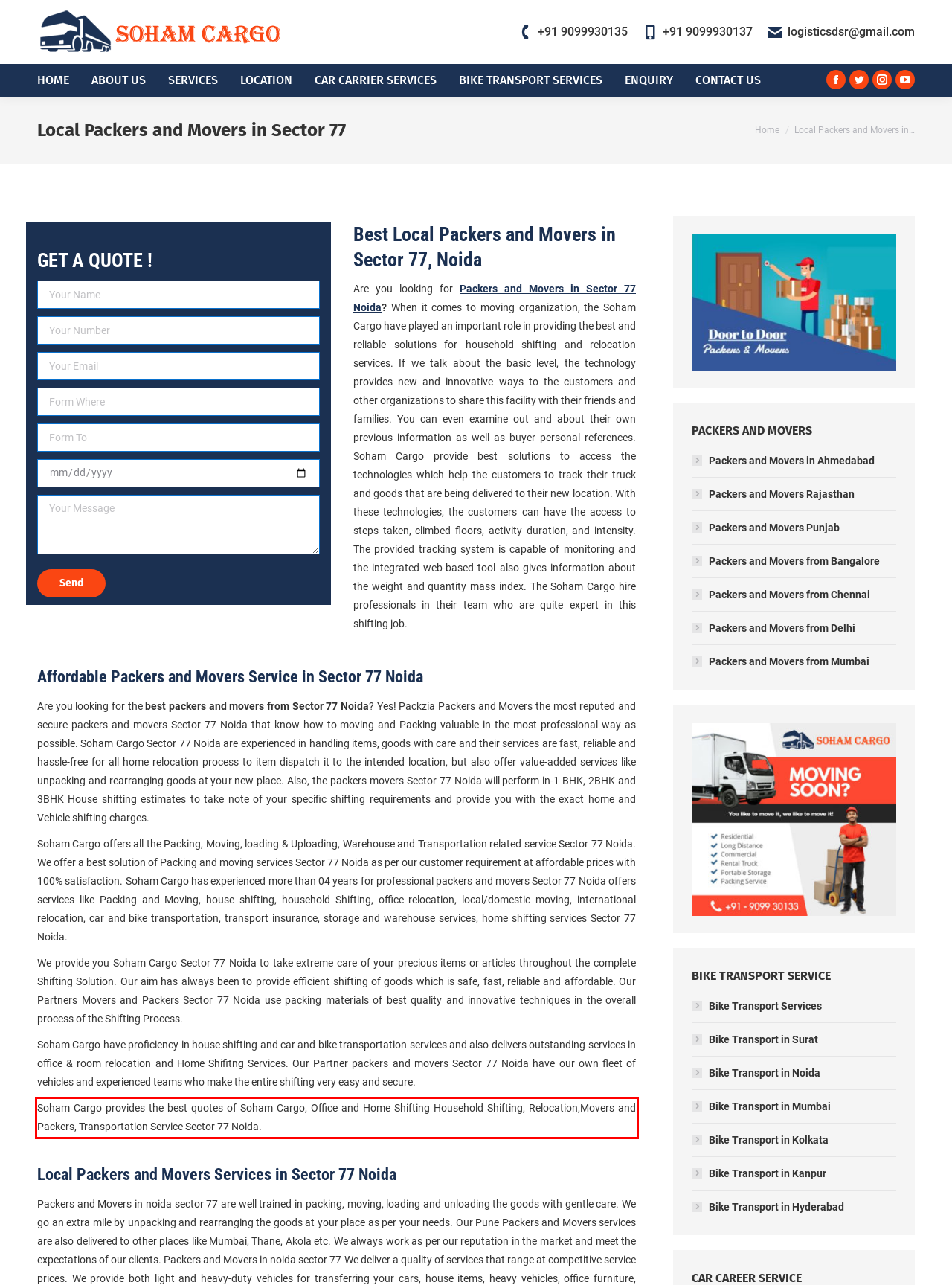You are presented with a webpage screenshot featuring a red bounding box. Perform OCR on the text inside the red bounding box and extract the content.

Soham Cargo provides the best quotes of Soham Cargo, Office and Home Shifting Household Shifting, Relocation,Movers and Packers, Transportation Service Sector 77 Noida.